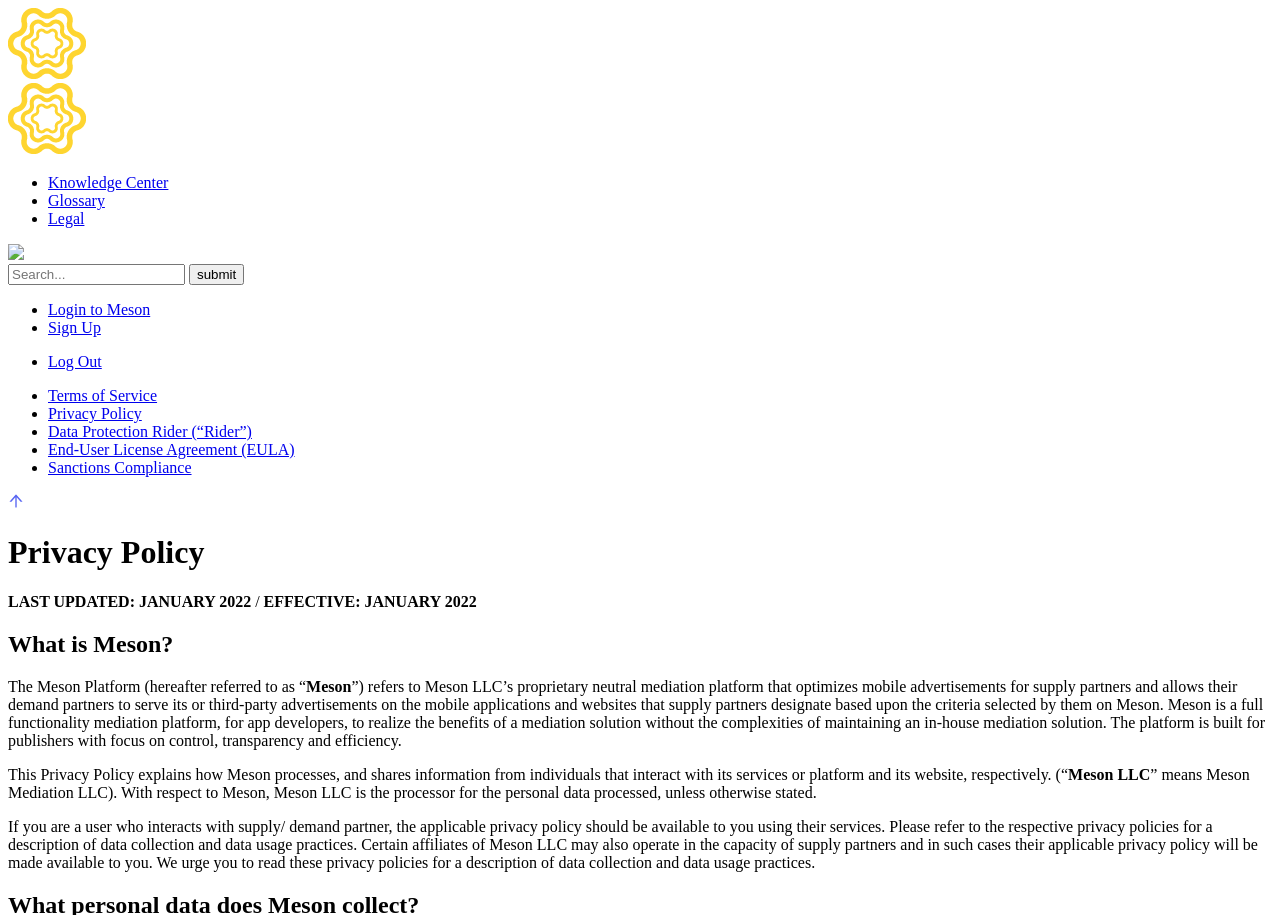Answer briefly with one word or phrase:
What is the purpose of the Meson Platform?

Optimize mobile advertisements